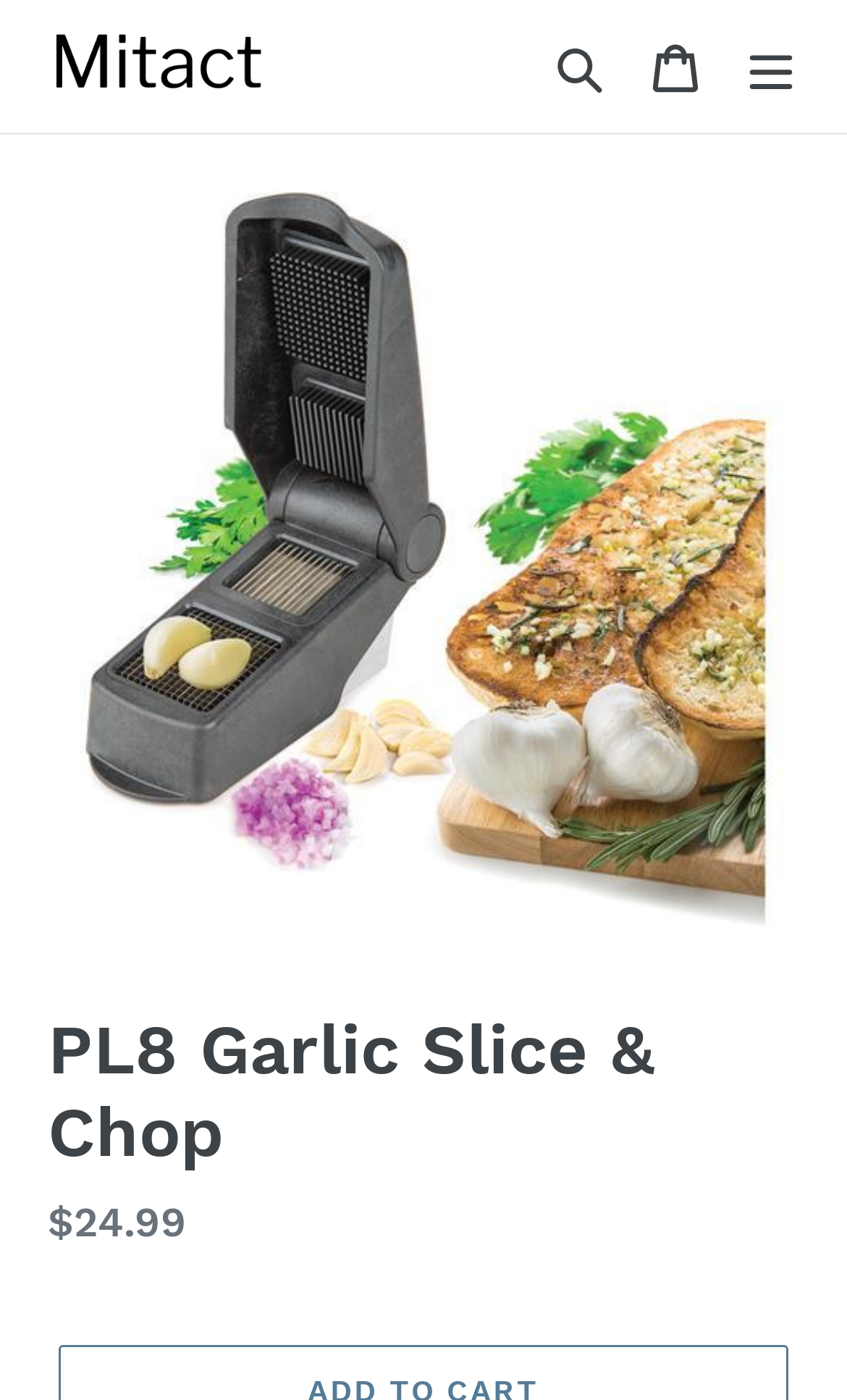Is the menu button expanded?
Give a single word or phrase as your answer by examining the image.

No